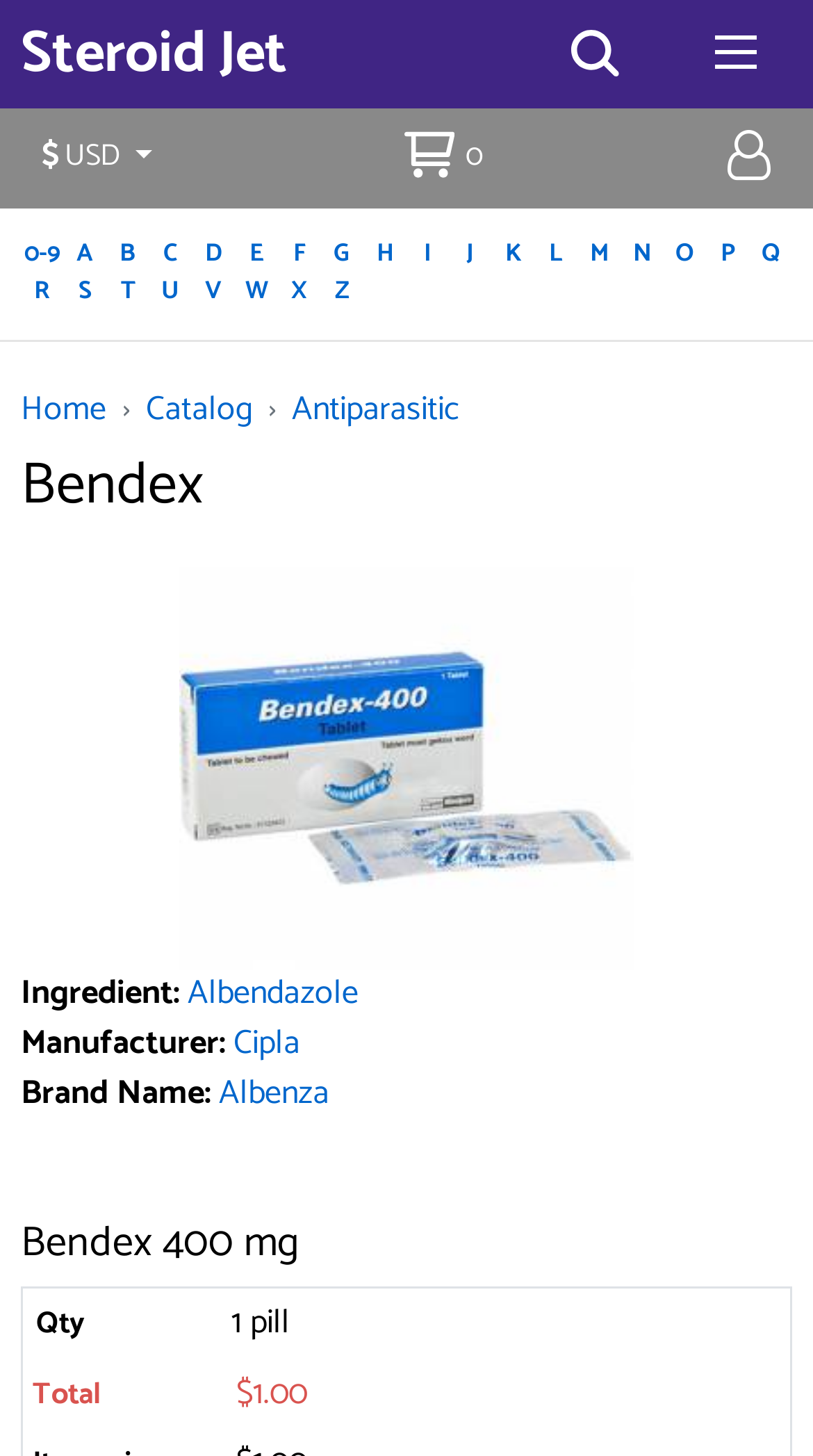Determine the bounding box coordinates for the element that should be clicked to follow this instruction: "Search for something". The coordinates should be given as four float numbers between 0 and 1, in the format [left, top, right, bottom].

[0.702, 0.025, 0.761, 0.06]